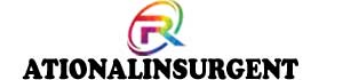What type of content does the platform focus on delivering?
Utilize the image to construct a detailed and well-explained answer.

The platform represented by the logo focuses on delivering the latest news and insights, particularly related to significant events and trends, such as the recent tragic incident in Baja California.